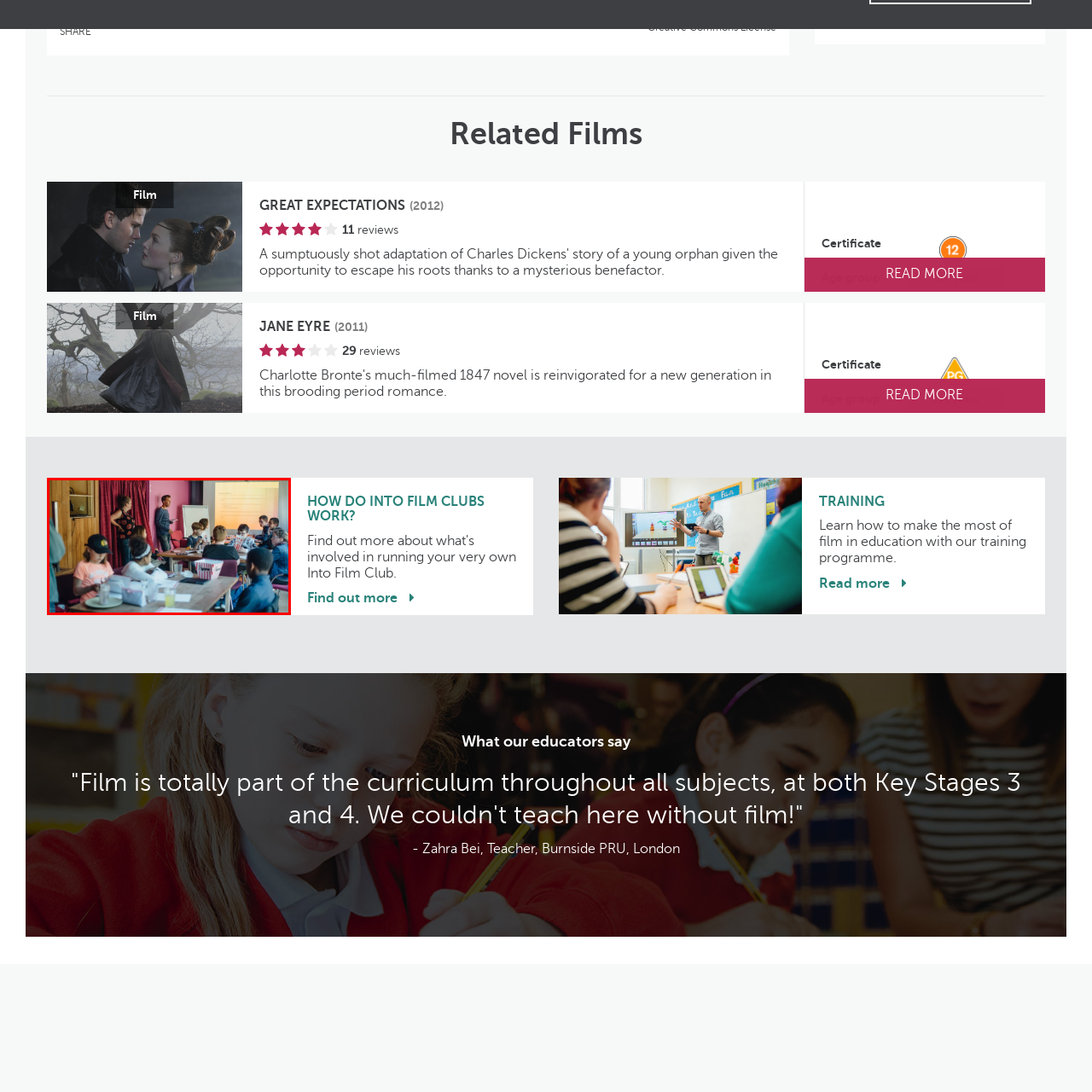Focus on the image confined within the red boundary and provide a single word or phrase in response to the question:
What type of food is scattered on the table?

Snacks